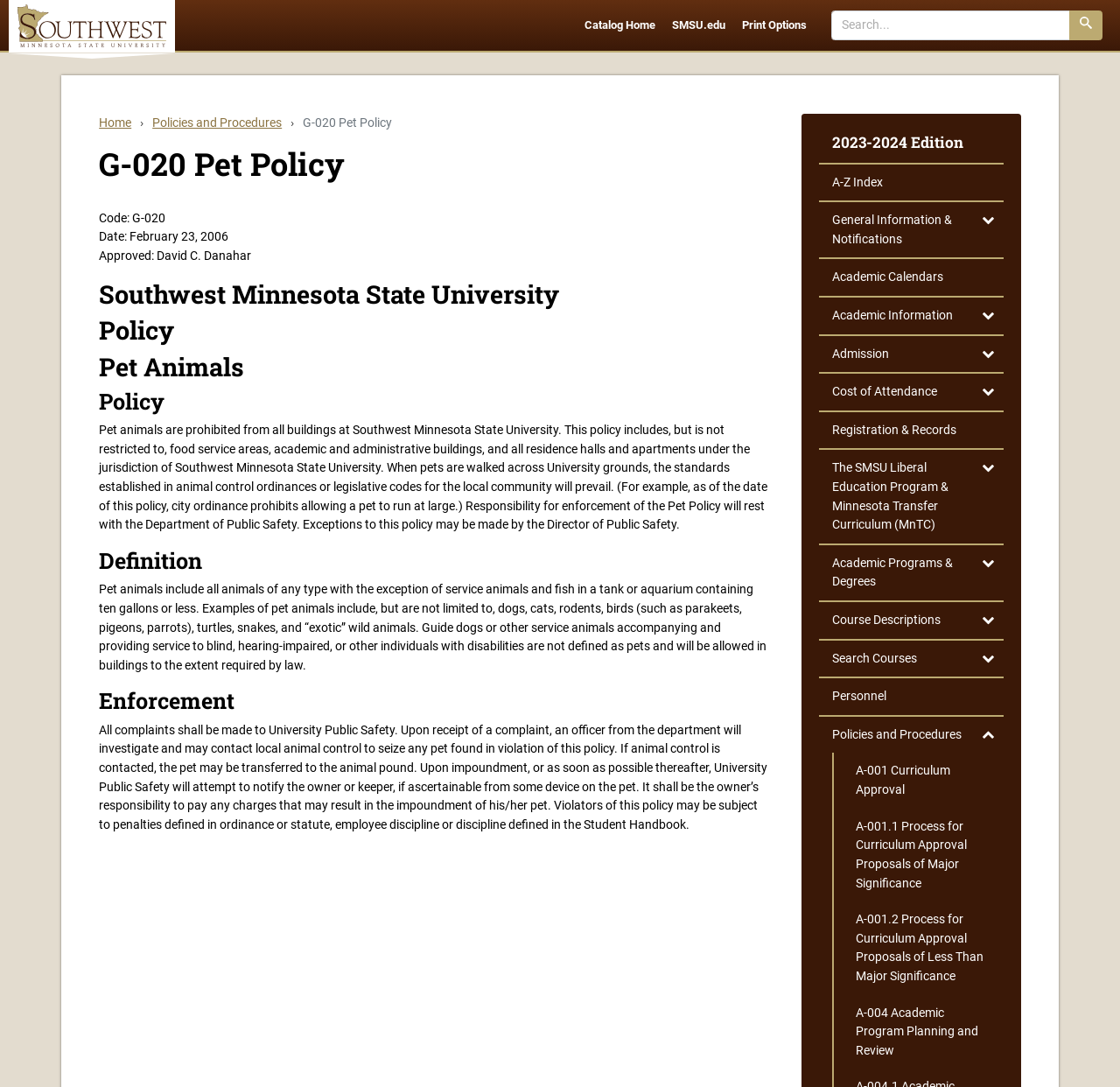Please find and report the bounding box coordinates of the element to click in order to perform the following action: "Toggle Policies and Procedures". The coordinates should be expressed as four float numbers between 0 and 1, in the format [left, top, right, bottom].

[0.869, 0.659, 0.896, 0.693]